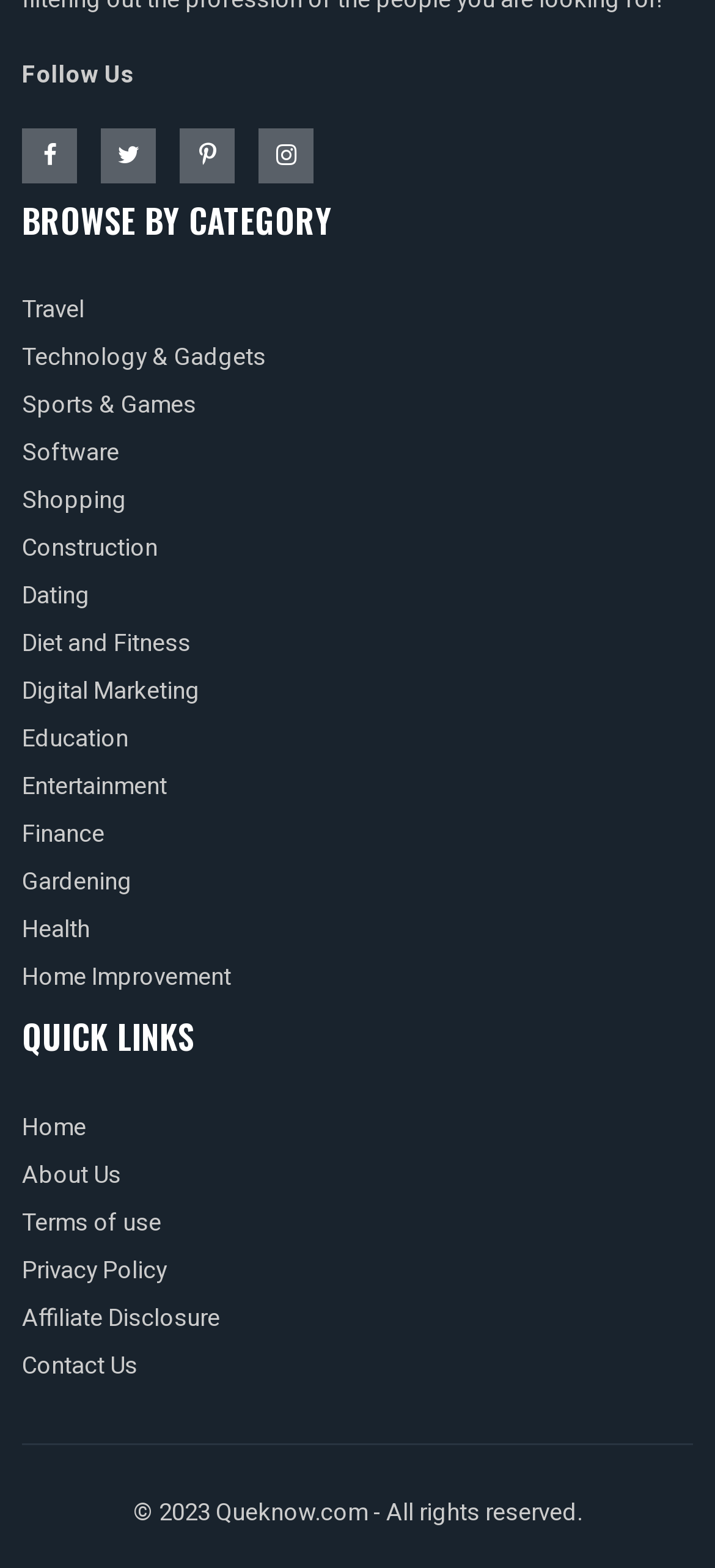Based on the image, provide a detailed and complete answer to the question: 
How many social media links are available?

I counted the number of social media links at the top of the webpage, which are represented by icons. There are four links: '', '', '', and ''.